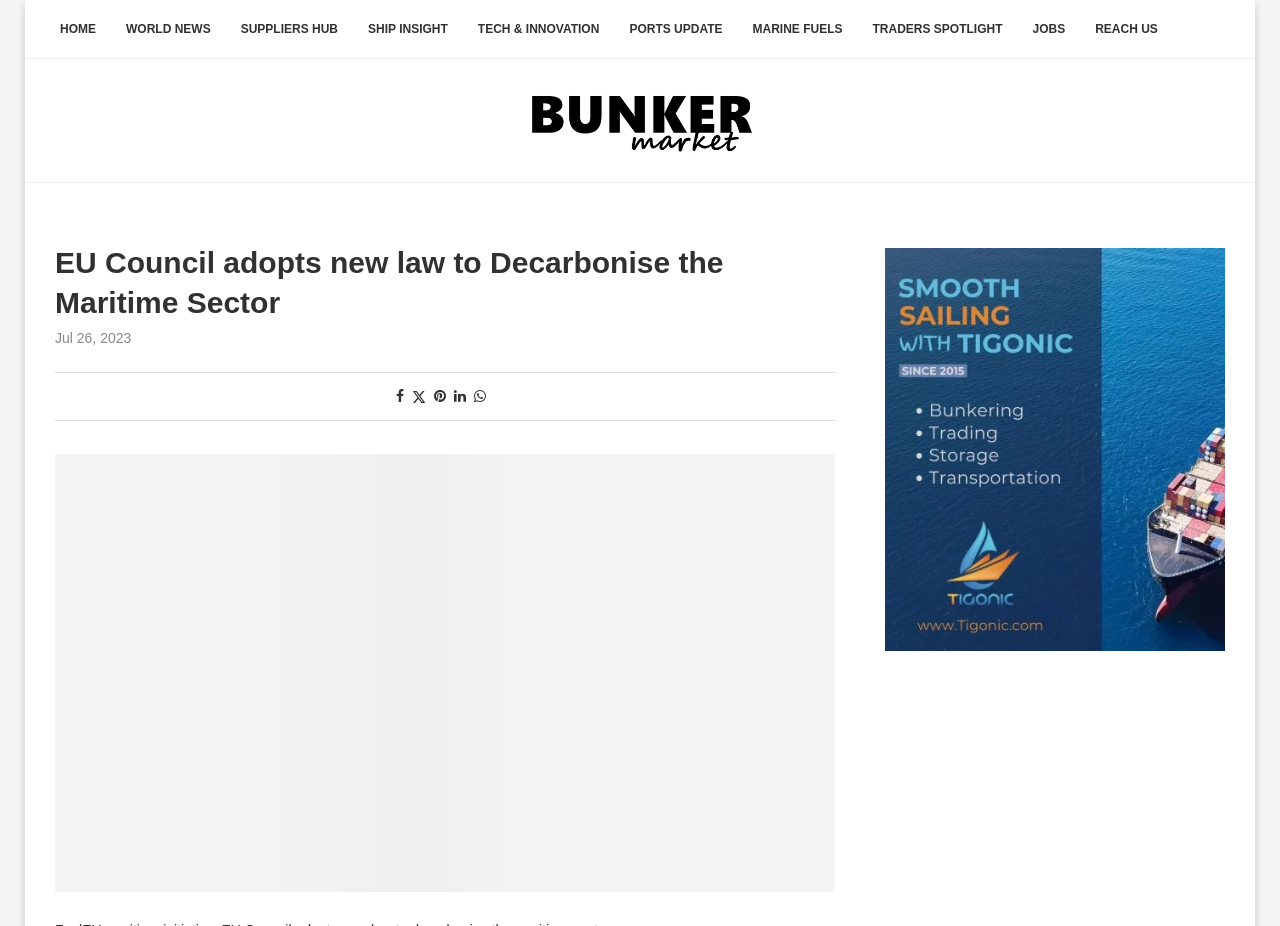Using the details in the image, give a detailed response to the question below:
How many images are there on the webpage?

I counted the number of images on the webpage, which include the Bunker Market image, the European community shipowners association ECSA on FuelEU image, and the Tigonic Petroleum image.